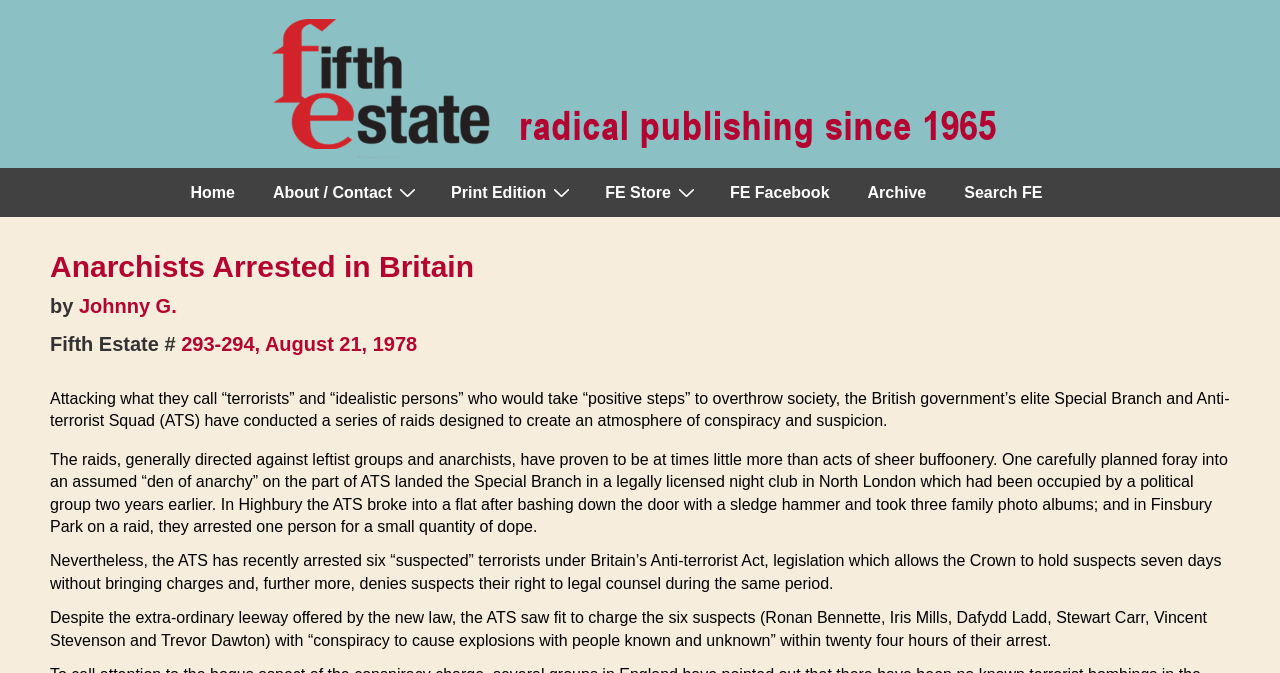Can you find the bounding box coordinates of the area I should click to execute the following instruction: "Go to Home page"?

[0.135, 0.251, 0.198, 0.322]